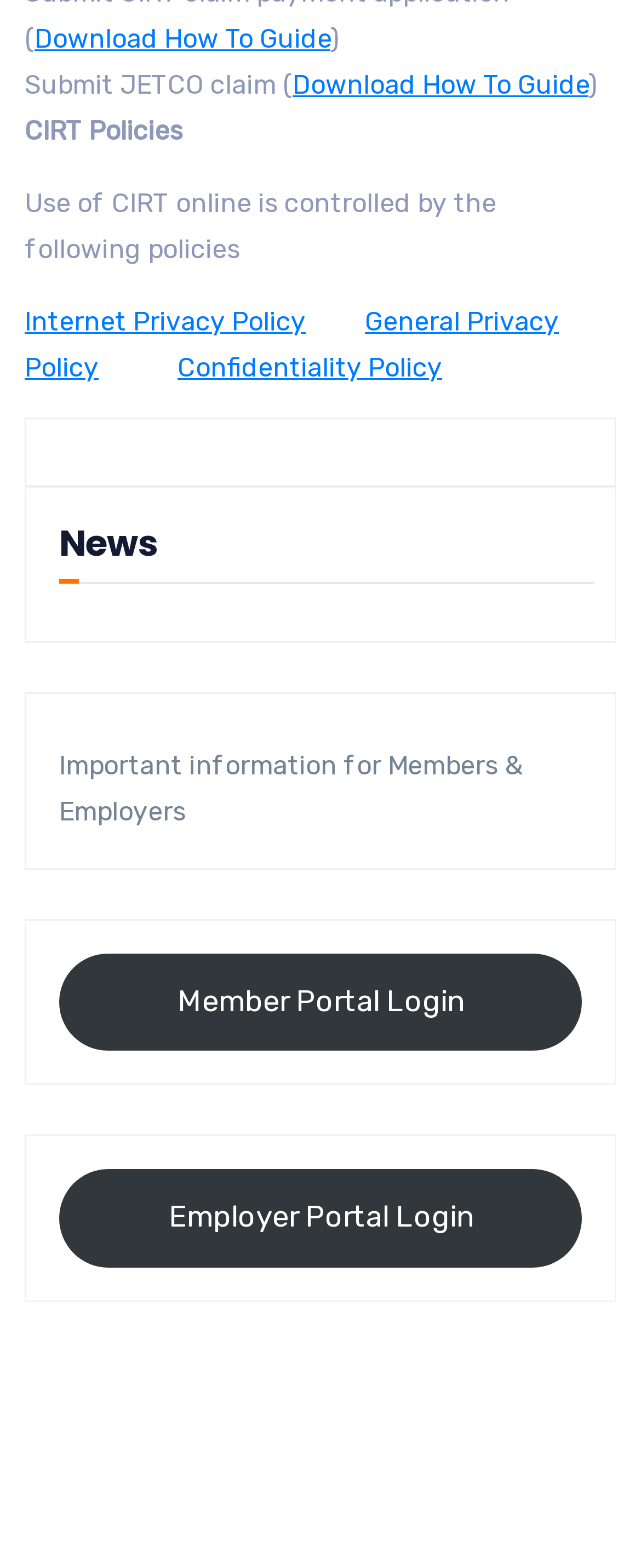Locate the bounding box coordinates of the area you need to click to fulfill this instruction: 'Login to Member Portal'. The coordinates must be in the form of four float numbers ranging from 0 to 1: [left, top, right, bottom].

[0.092, 0.608, 0.908, 0.67]